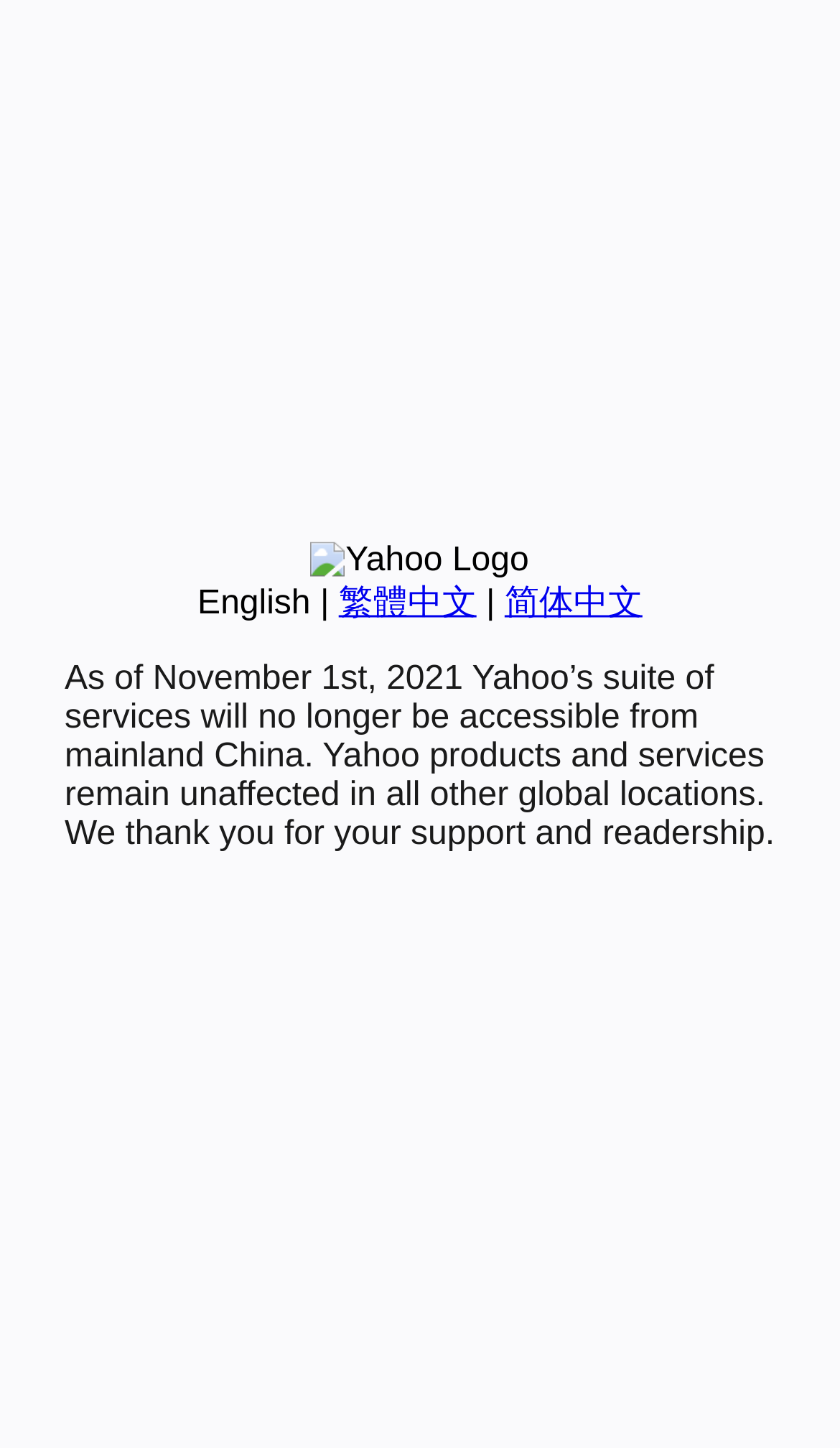Given the following UI element description: "简体中文", find the bounding box coordinates in the webpage screenshot.

[0.601, 0.404, 0.765, 0.429]